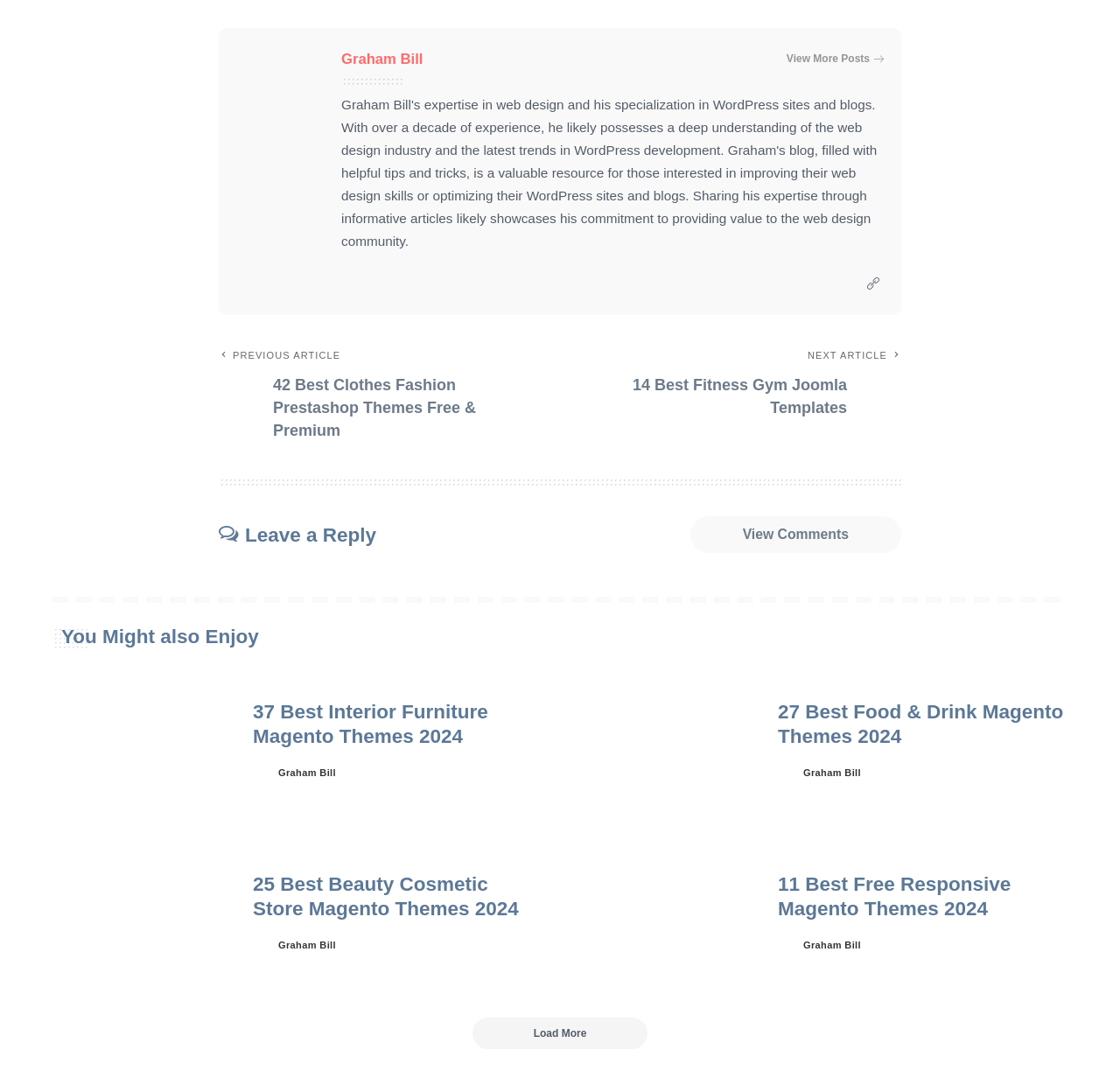What is the author of the articles?
Give a comprehensive and detailed explanation for the question.

I found the author's name by looking at the links with the text 'Graham Bill' which are located near the headings of the articles.